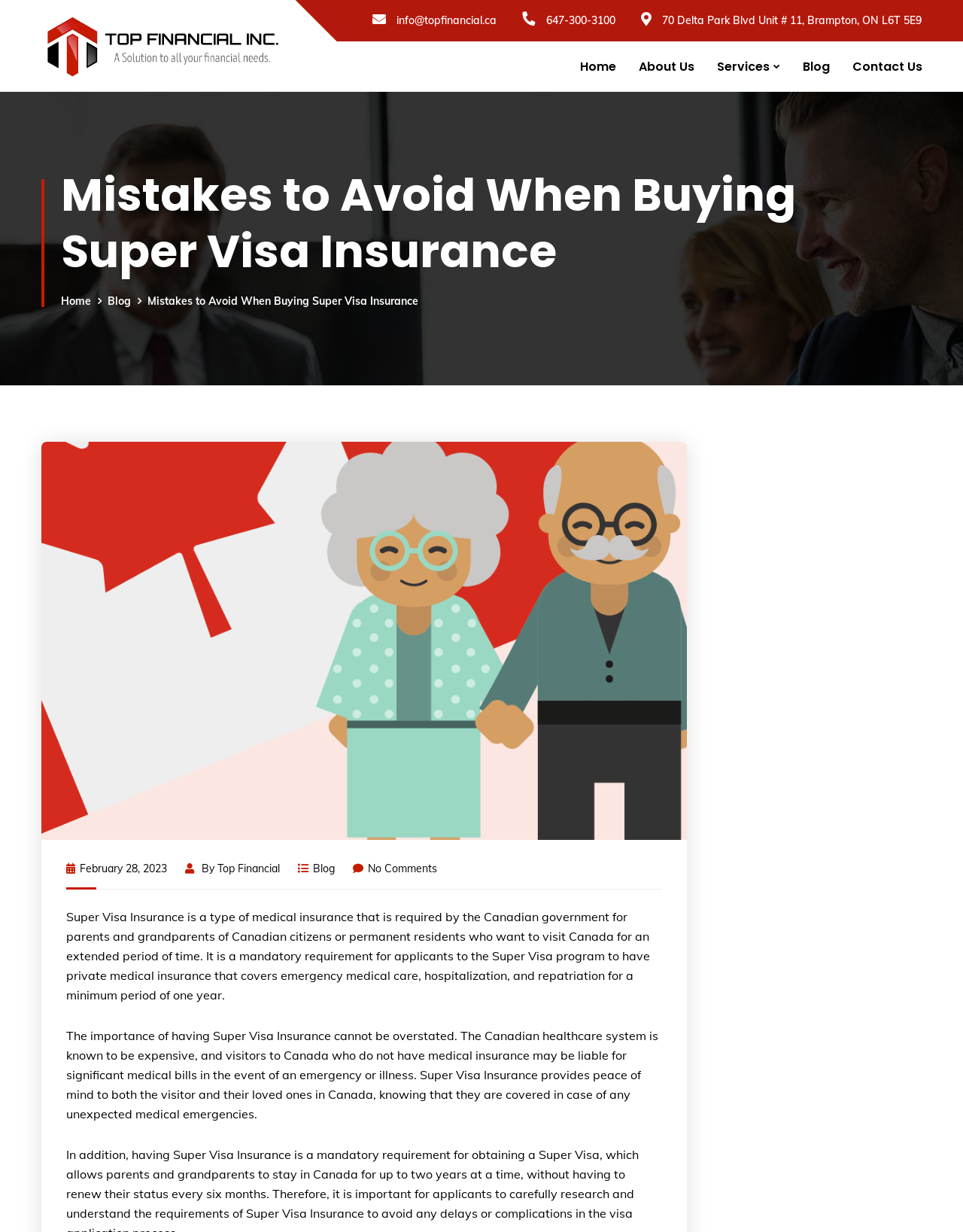What is the minimum period of coverage for Super Visa Insurance?
Based on the image, answer the question in a detailed manner.

The webpage states that applicants to the Super Visa program are required to have private medical insurance that covers emergency medical care, hospitalization, and repatriation for a minimum period of one year.